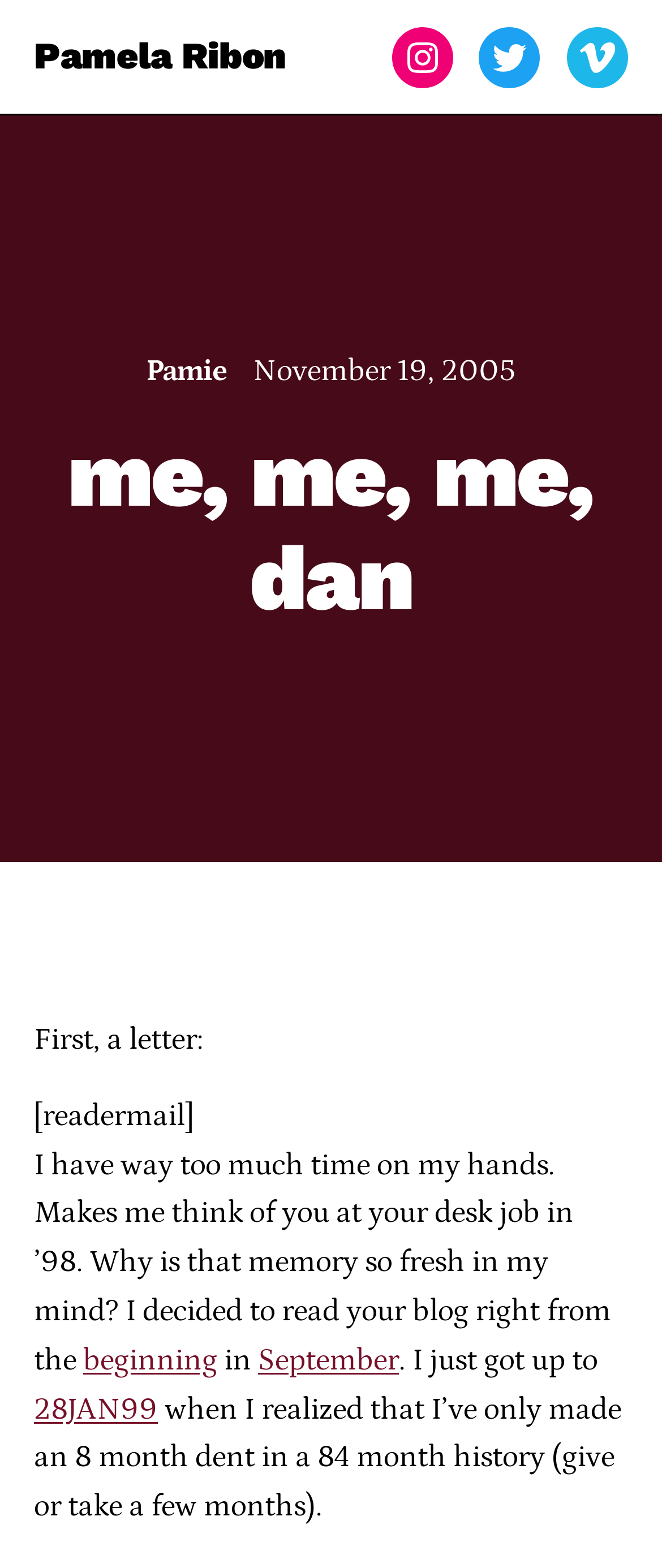Indicate the bounding box coordinates of the element that needs to be clicked to satisfy the following instruction: "read the beginning of the blog". The coordinates should be four float numbers between 0 and 1, i.e., [left, top, right, bottom].

[0.126, 0.857, 0.328, 0.879]